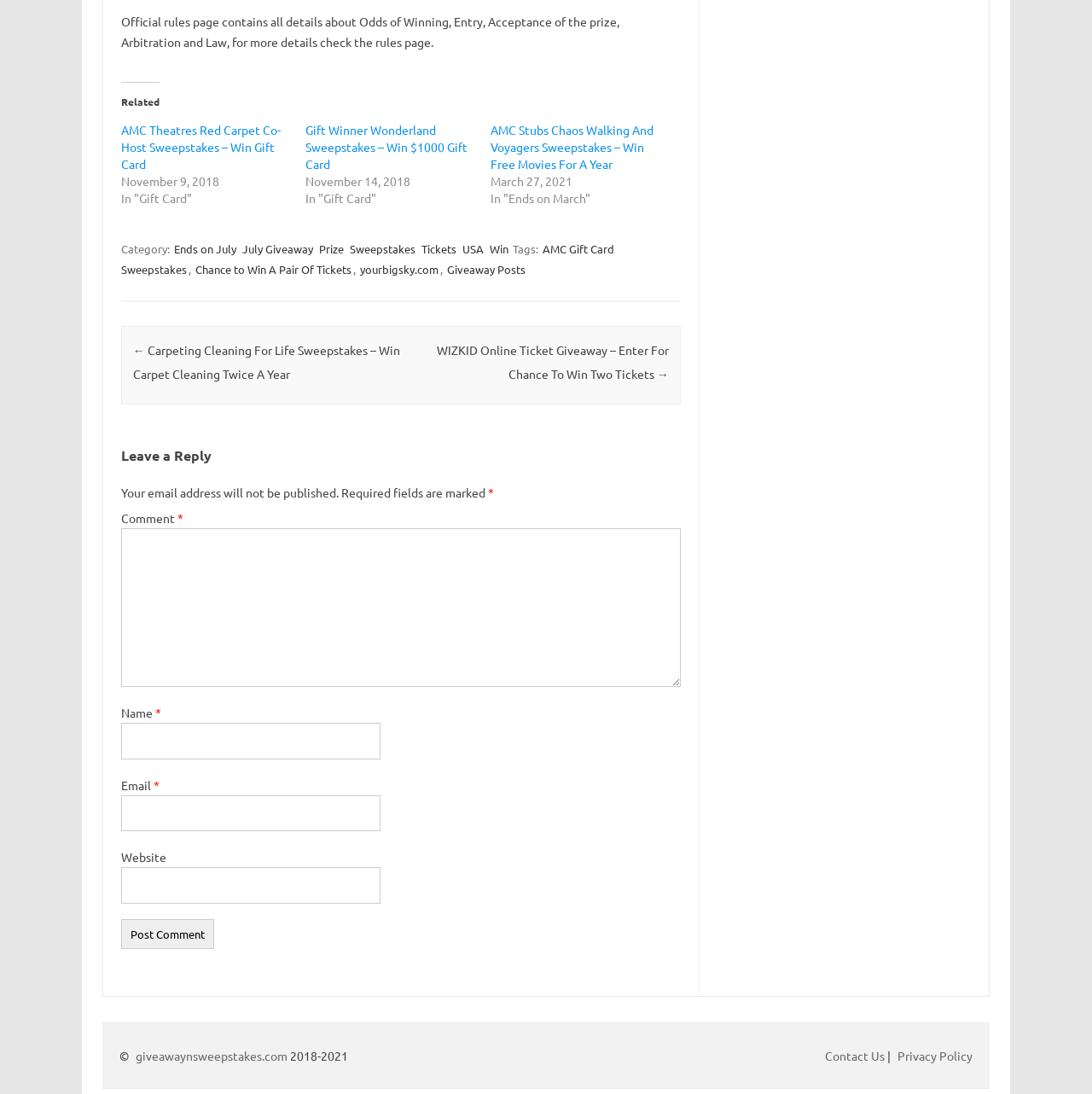How many years of experience does the author have in teaching mathematics?
Look at the image and respond with a one-word or short phrase answer.

30 years